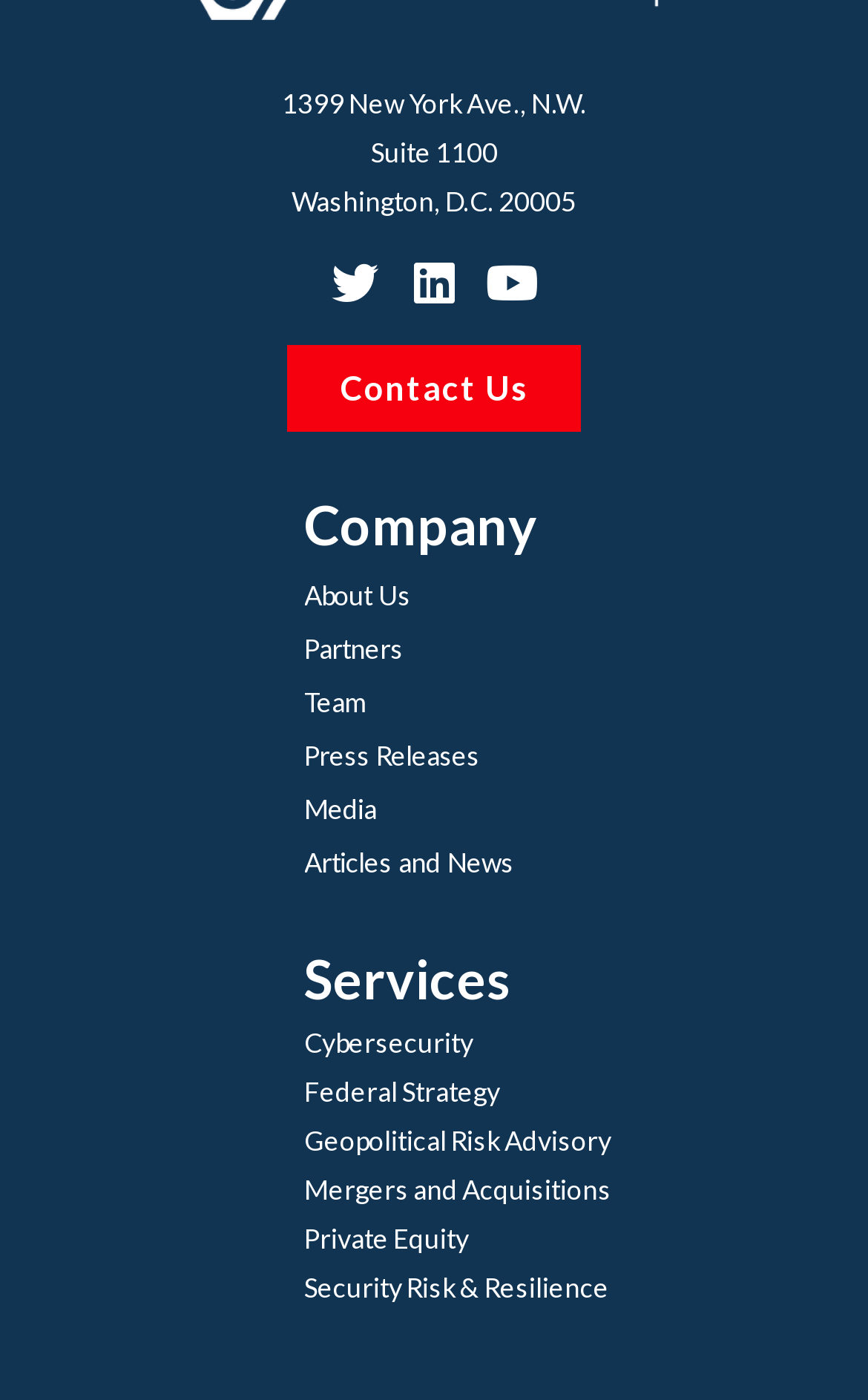Locate the bounding box coordinates of the clickable region necessary to complete the following instruction: "View KFC's 50% off deals". Provide the coordinates in the format of four float numbers between 0 and 1, i.e., [left, top, right, bottom].

None